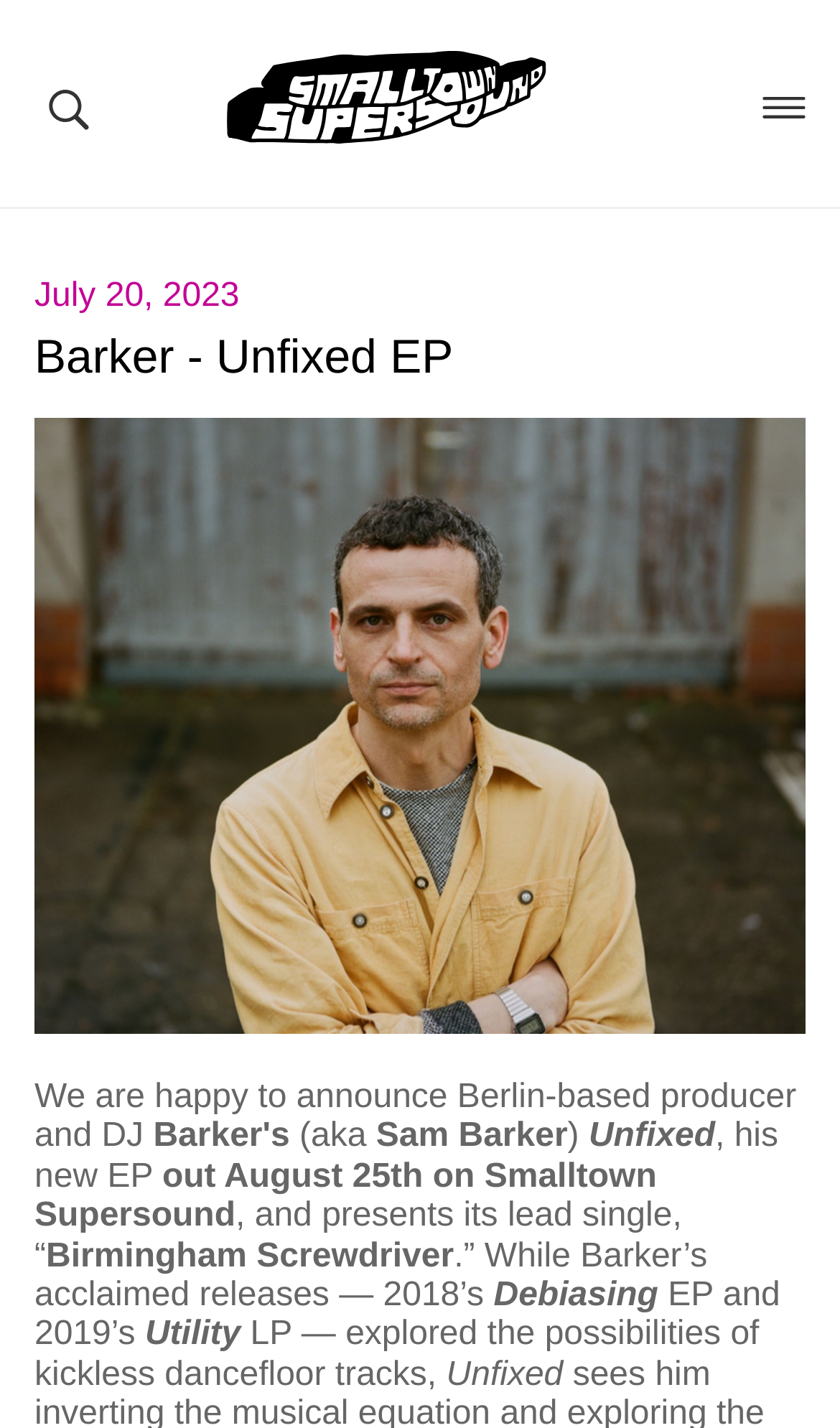Please identify the bounding box coordinates of the region to click in order to complete the task: "Open the NEWS page". The coordinates must be four float numbers between 0 and 1, specified as [left, top, right, bottom].

[0.0, 0.17, 0.918, 0.195]